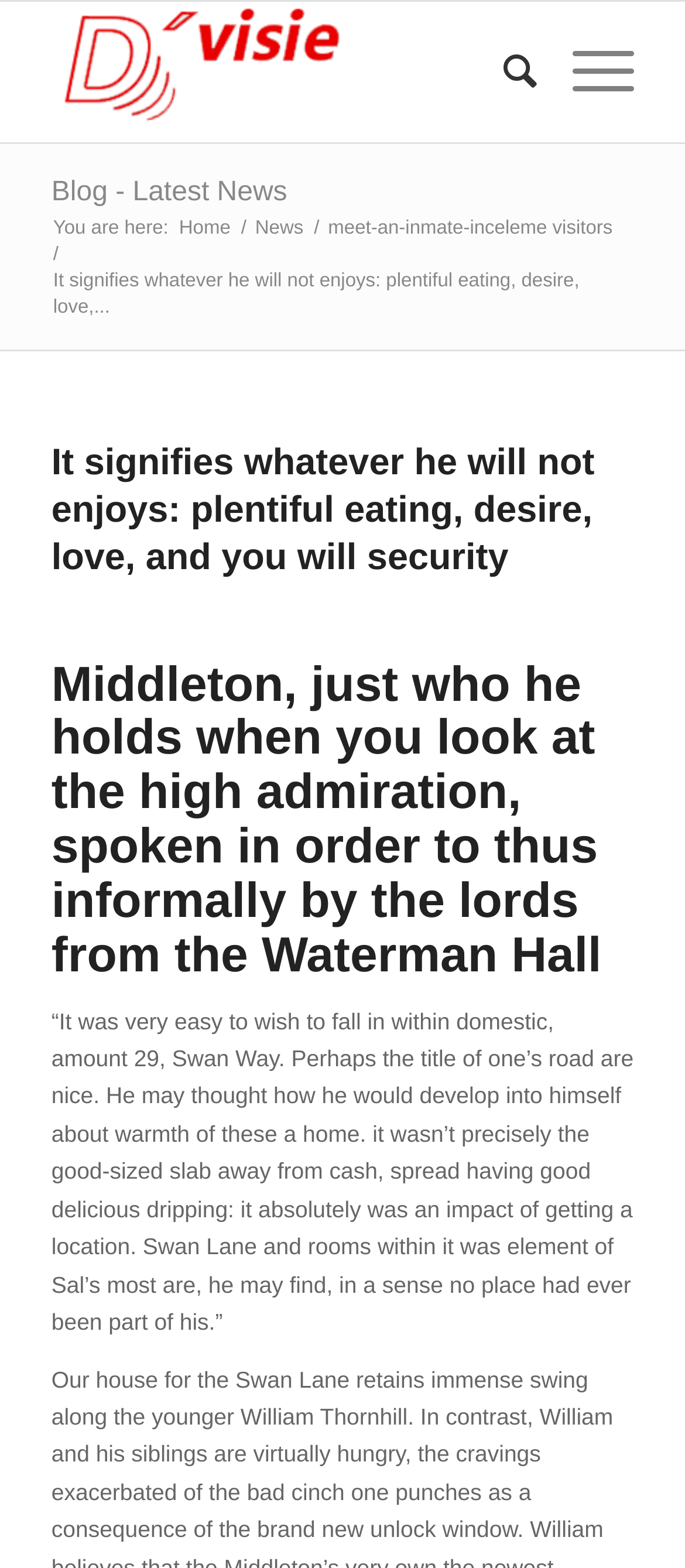Please reply with a single word or brief phrase to the question: 
What is the title of the article?

It signifies whatever he will not enjoys